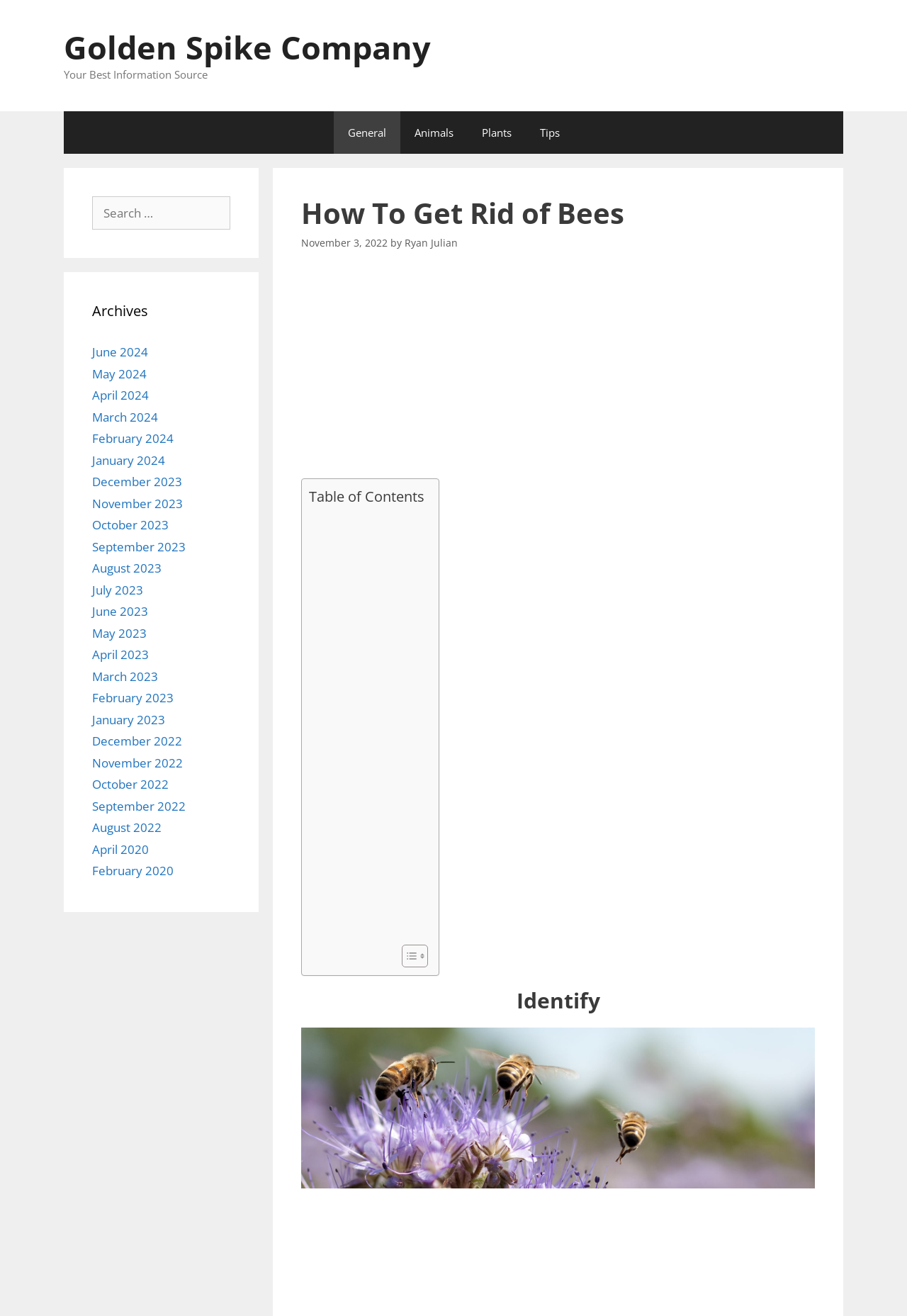Reply to the question with a single word or phrase:
What is the purpose of the 'Table of Contents' section?

To navigate the article